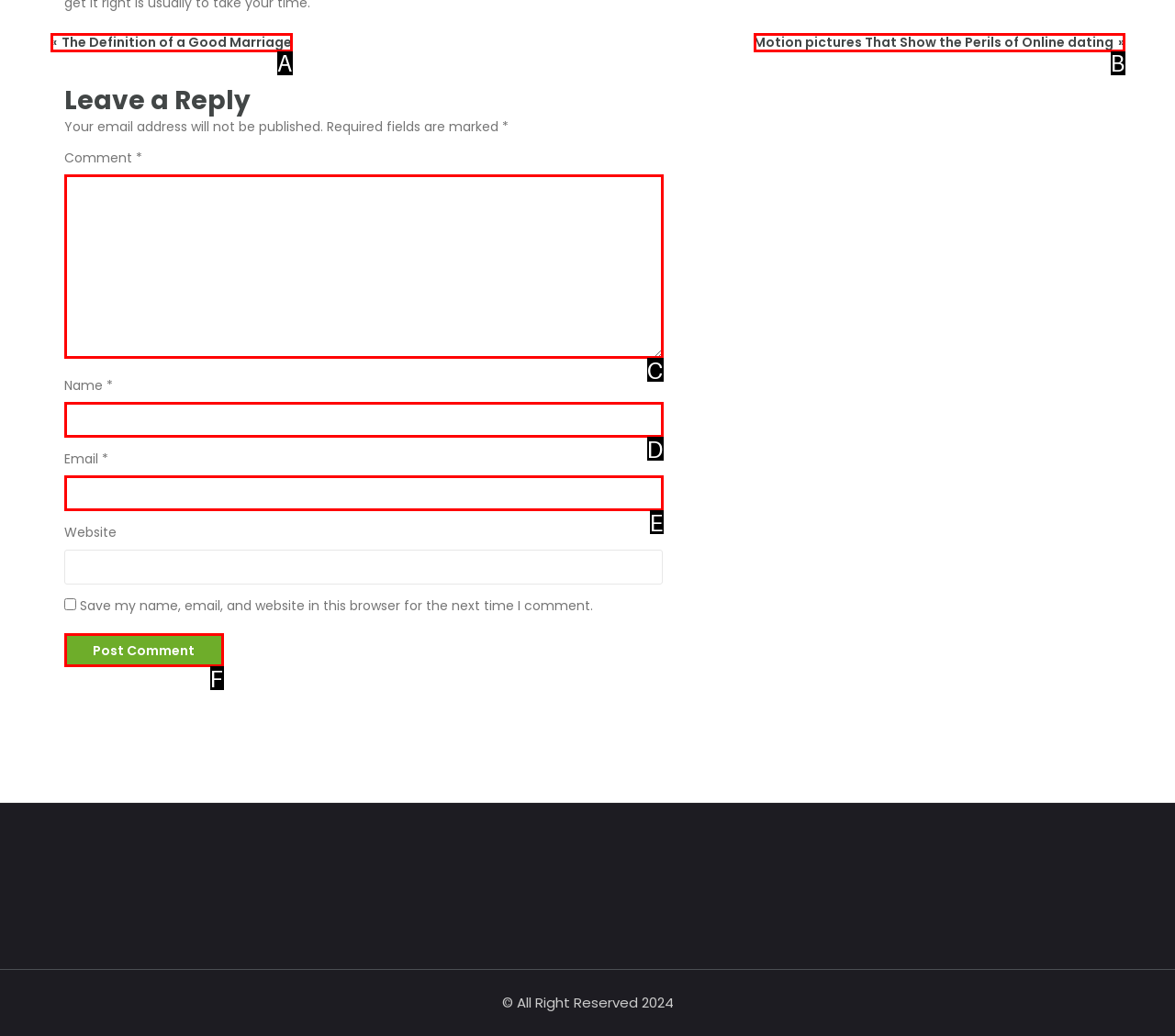From the provided choices, determine which option matches the description: parent_node: Email * aria-describedby="email-notes" name="email". Respond with the letter of the correct choice directly.

E